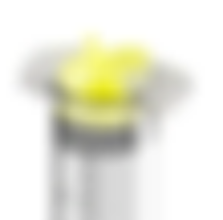Explain in detail what you see in the image.

The image features a close-up view of a syringe component designed for medical procedures. It prominently displays a locking mechanism, which is crucial for maintaining inner pressure within the syringe during use. This particular design is part of a system intended for injecting drugs and fat into the body, highlighting its utility in medical practices. The syringe can accommodate cannulas that are certified for use with specific products, enhancing the efficiency and convenience of procedures. The noticeable bright yellow color of the locking mechanism draws attention, emphasizing its importance in the operation of the syringe. Overall, this image encapsulates a key feature of the Nanum syringe, showcasing advancements in design and functionality within medical tools.